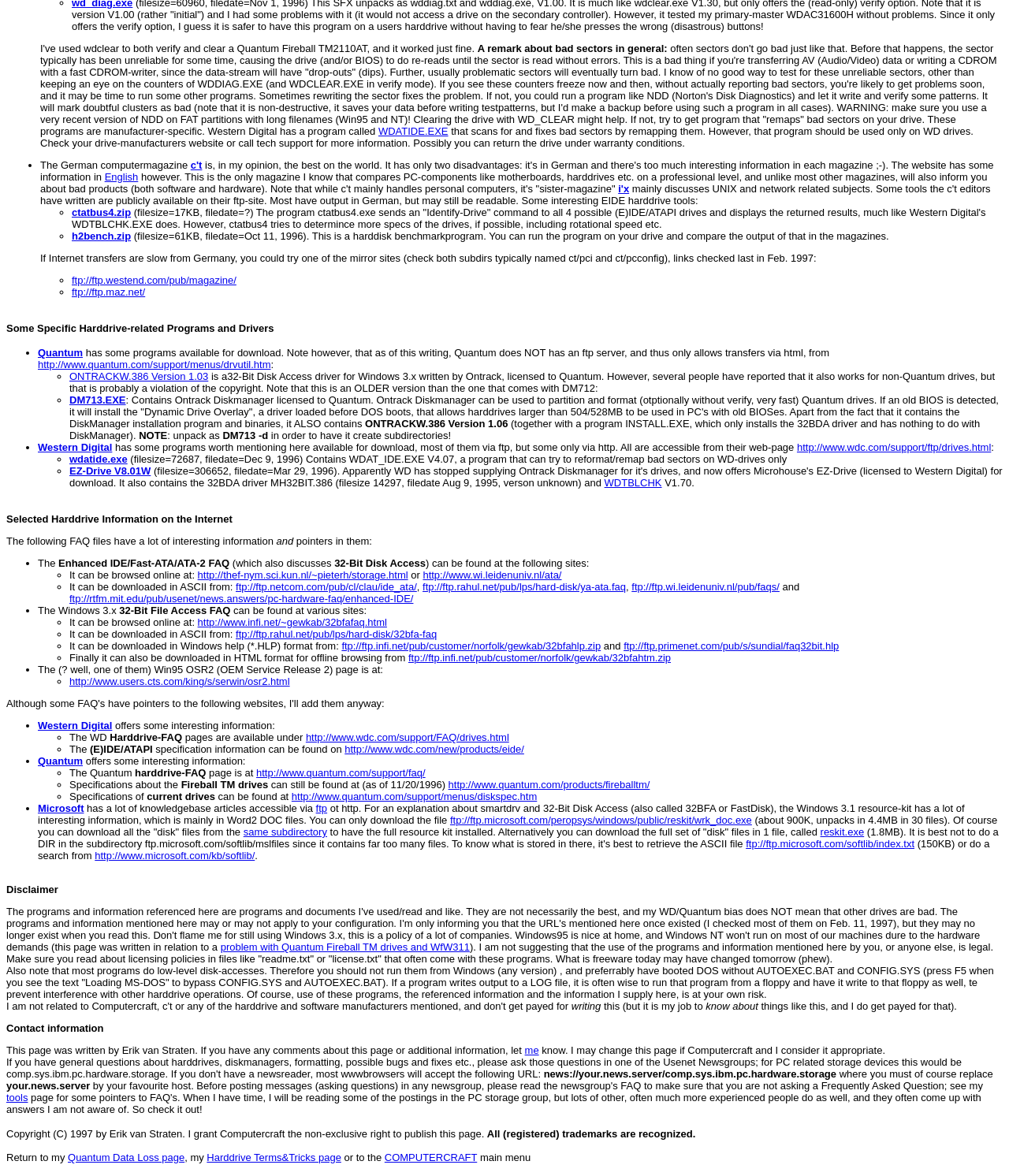Given the description "Western Digital", provide the bounding box coordinates of the corresponding UI element.

[0.038, 0.612, 0.111, 0.622]